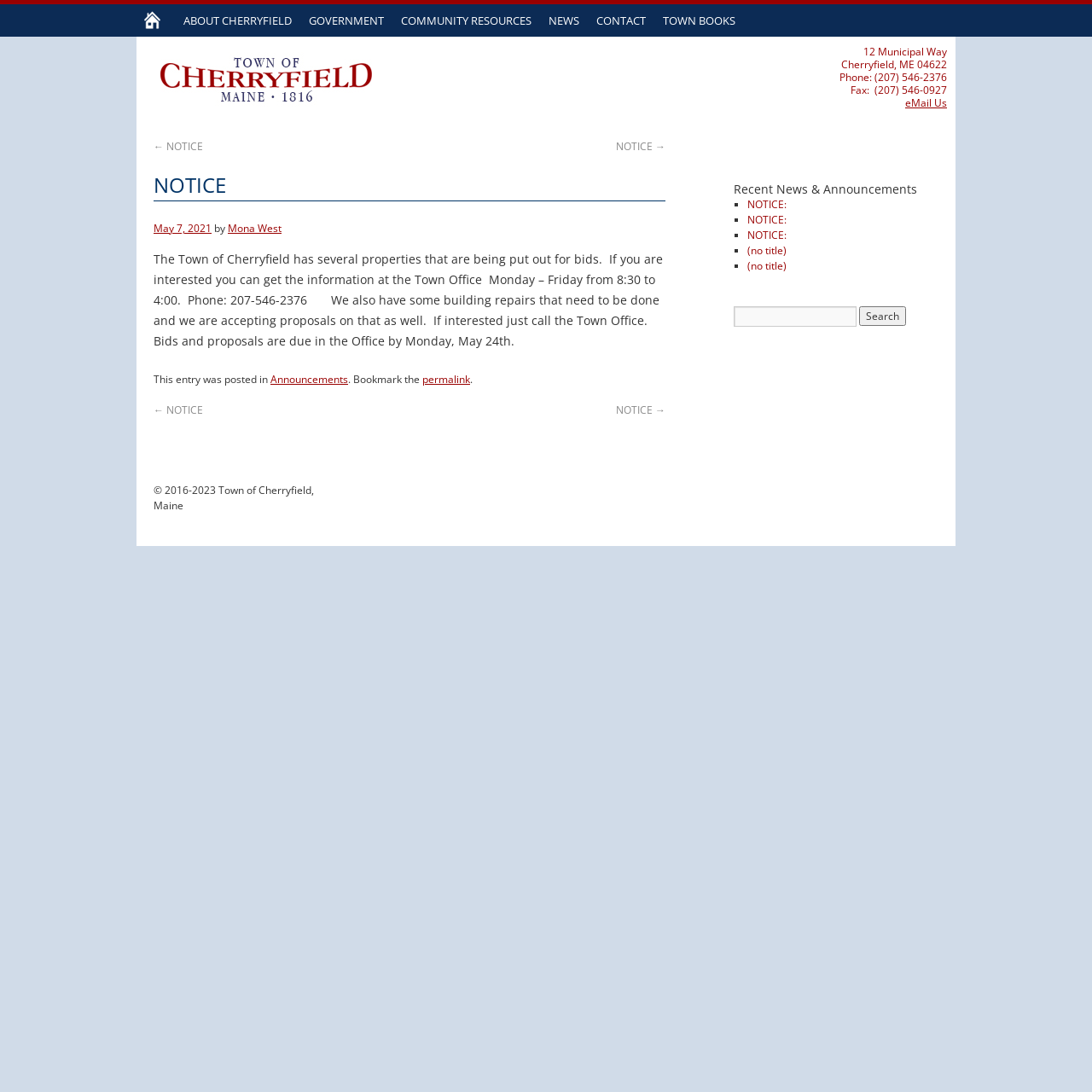Find the bounding box coordinates of the clickable region needed to perform the following instruction: "search for news and announcements". The coordinates should be provided as four float numbers between 0 and 1, i.e., [left, top, right, bottom].

[0.672, 0.28, 0.852, 0.299]